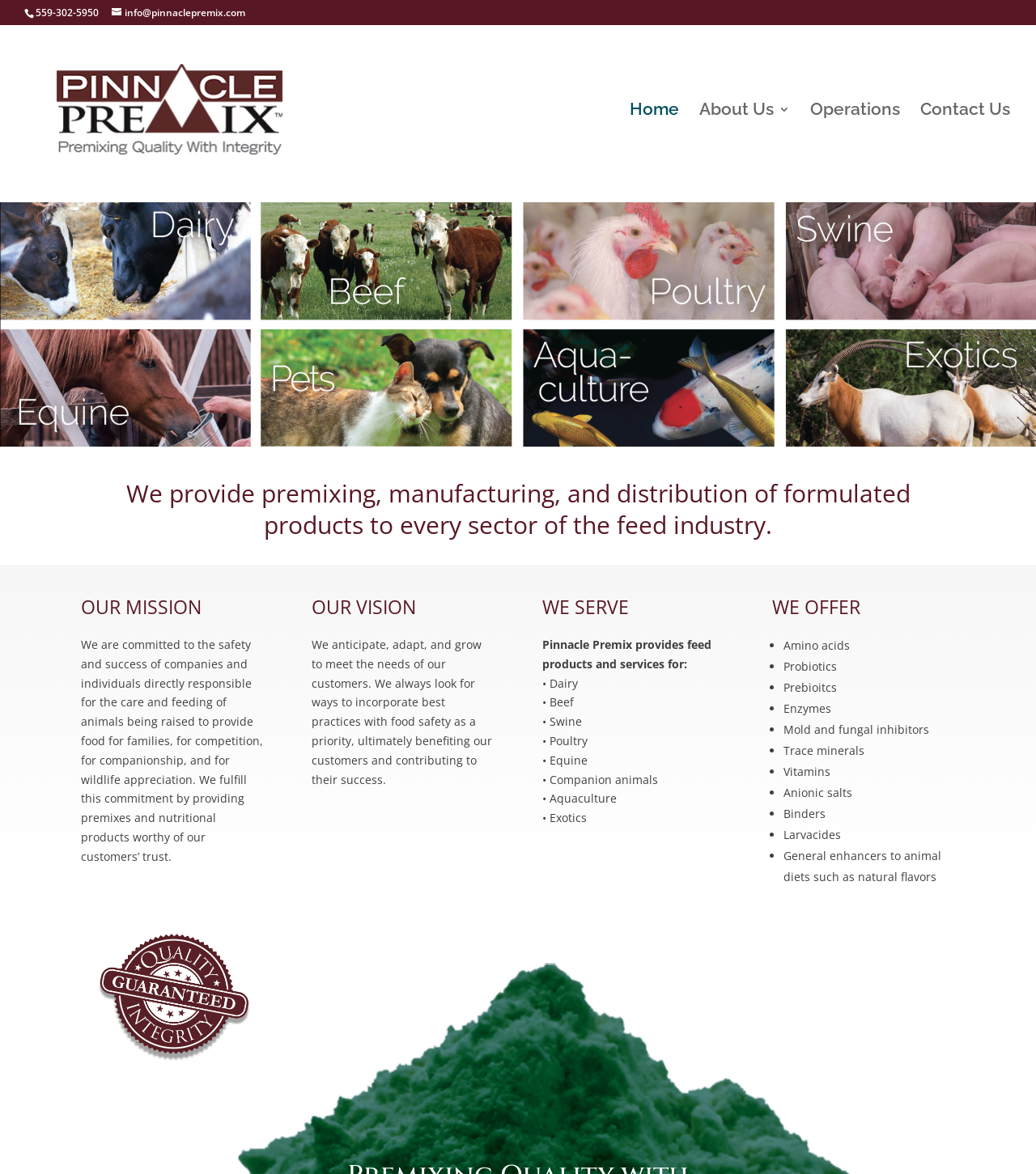Describe every aspect of the webpage in a detailed manner.

This webpage is about Pinnacle Premix, a company that provides premixing, manufacturing, and distribution of formulated products to the feed industry. At the top left corner, there is a phone number "559-302-5950" and an email address "info@pinnaclepremix.com". Next to them is the company logo, which is an image with the text "Pinnacle Premix". 

On the top right corner, there are navigation links to "Home", "About Us 3", "Operations", and "Contact Us". Below the navigation links, there is a search box with a placeholder text "Search for:". 

The main content of the webpage is divided into four sections. The first section has a heading that summarizes the company's mission, stating that they provide premixing, manufacturing, and distribution of formulated products to every sector of the feed industry. 

The second section is about the company's mission, which is to ensure the safety and success of companies and individuals responsible for animal care and feeding. 

The third section is about the company's vision, which is to anticipate, adapt, and grow to meet the needs of their customers, prioritizing food safety and contributing to their customers' success. 

The fourth section lists the industries they serve, including dairy, beef, swine, poultry, equine, companion animals, aquaculture, and exotics. 

Below the list of industries, there is another section that lists the products they offer, including amino acids, probiotics, prebiotics, enzymes, mold and fungal inhibitors, trace minerals, vitamins, anionic salts, binders, larvacides, and general enhancers to animal diets such as natural flavors.